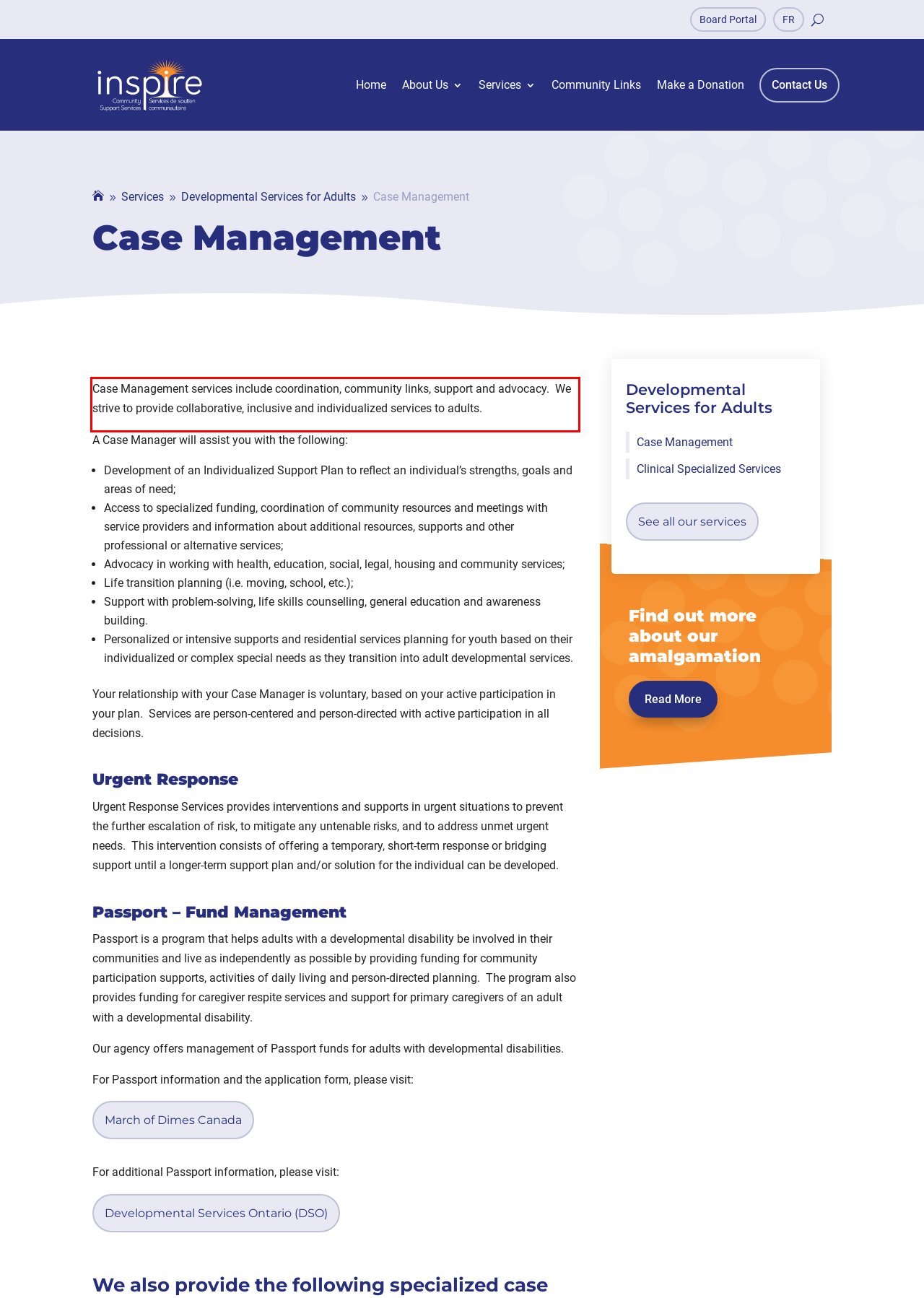Examine the screenshot of the webpage, locate the red bounding box, and generate the text contained within it.

Case Management services include coordination, community links, support and advocacy. We strive to provide collaborative, inclusive and individualized services to adults.